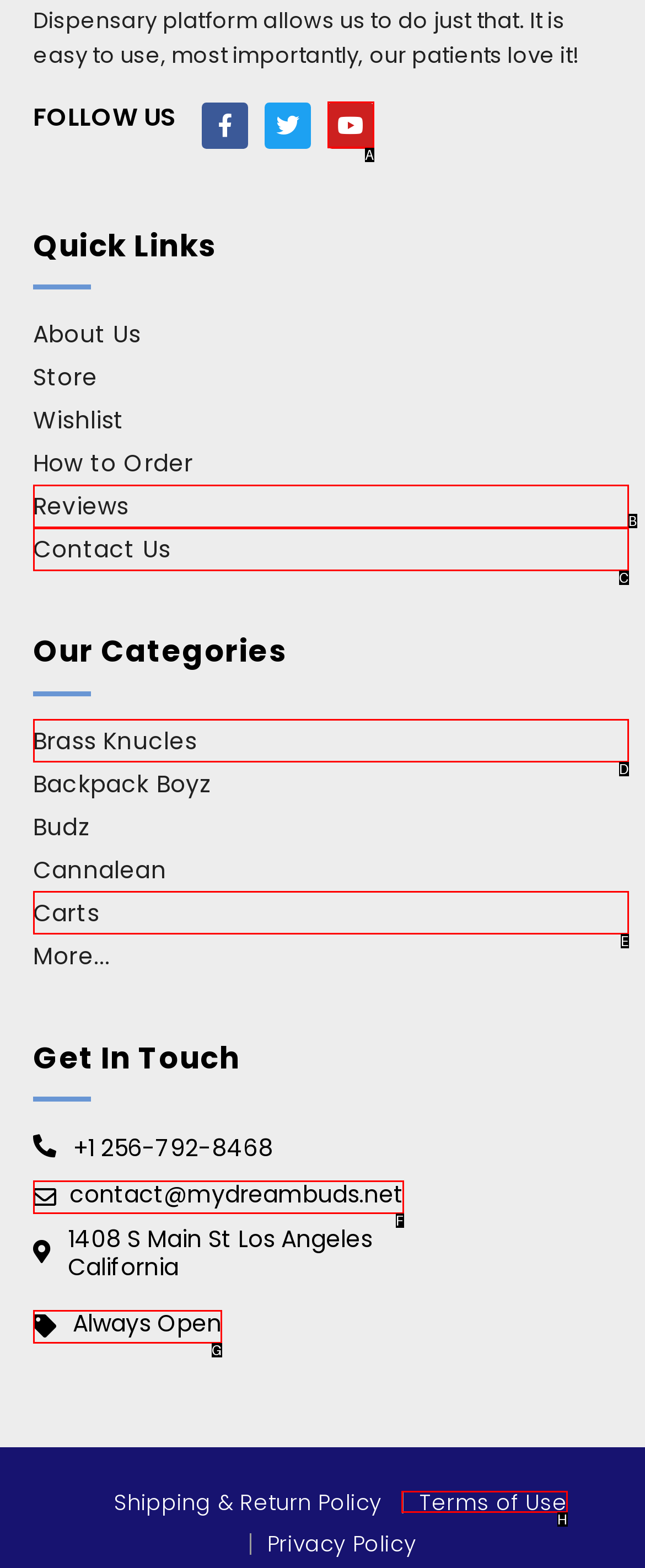Identify the HTML element that corresponds to the description: Brass Knucles Provide the letter of the correct option directly.

D